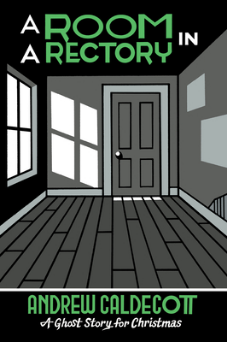Explain in detail what you see in the image.

The image features the cover of "A Room in a Rectory: A Ghost Story for Christmas," a work by Andrew Caldecott. The artwork is characterized by a minimalist and modern design, showcasing a stark interior of a room with a door, wooden flooring, and large windows that allow a glimpse of light. The title of the book is presented prominently in a bold, green font at the top, while the author's name is displayed in white below, accompanied by the subtitle indicating it is a ghost story for the Christmas season. The overall aesthetic suggests an eerie yet intriguing atmosphere, perfectly aligning with the genre of chilling tales meant to be read during the festive season.